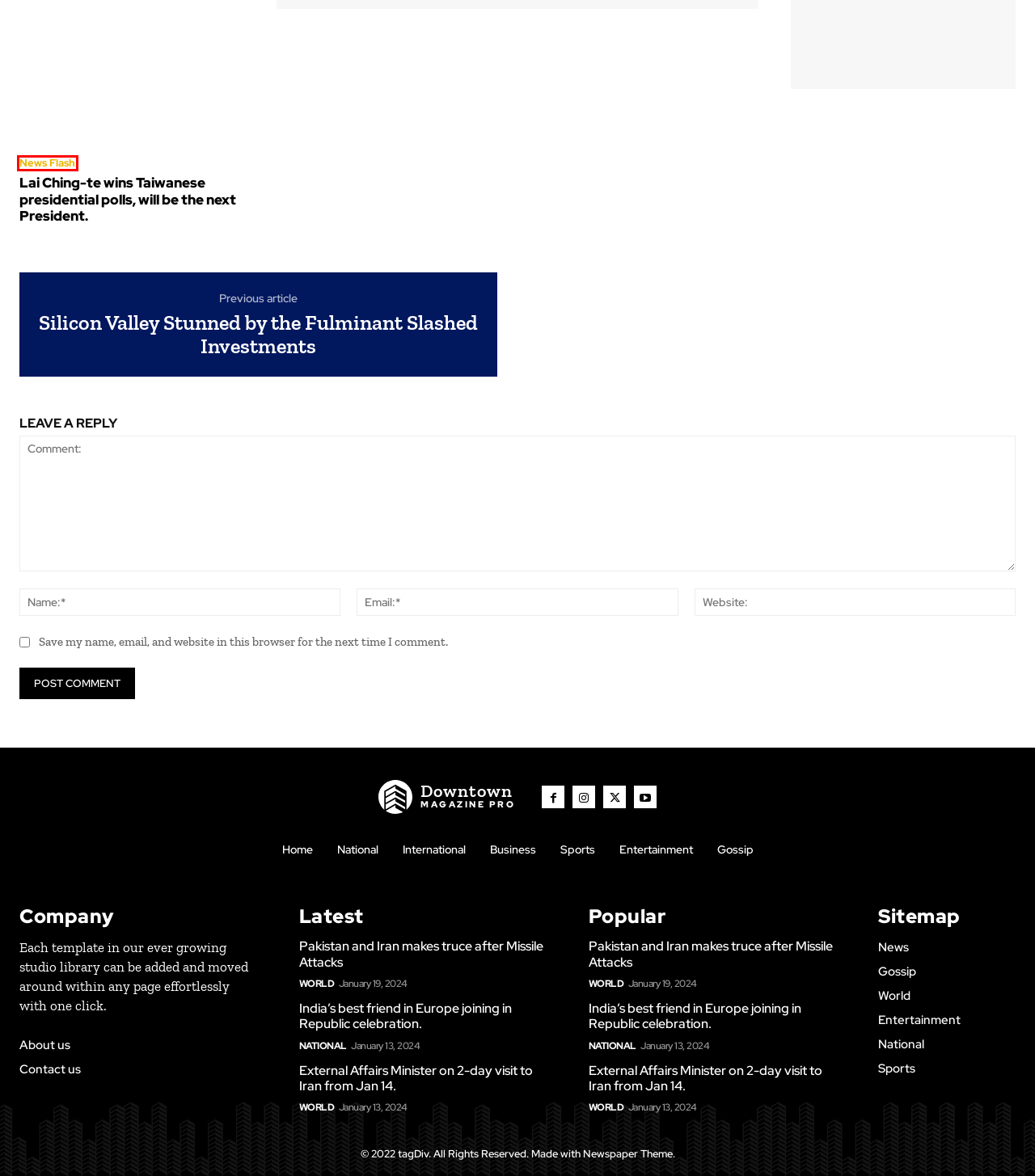You are provided with a screenshot of a webpage that has a red bounding box highlighting a UI element. Choose the most accurate webpage description that matches the new webpage after clicking the highlighted element. Here are your choices:
A. Lai Ching-te wins Taiwanese presidential polls, will be the next President. | News Global
B. News Flash | News Global
C. Technology | News Global
D. Silicon Valley Stunned by the Fulminant Slashed Investments | News Global
E. Entertainment | News Global
F. india cricket team | News Global
G. India’s best friend in Europe joining in Republic celebration. | News Global
H. ipl 2023 | News Global

B